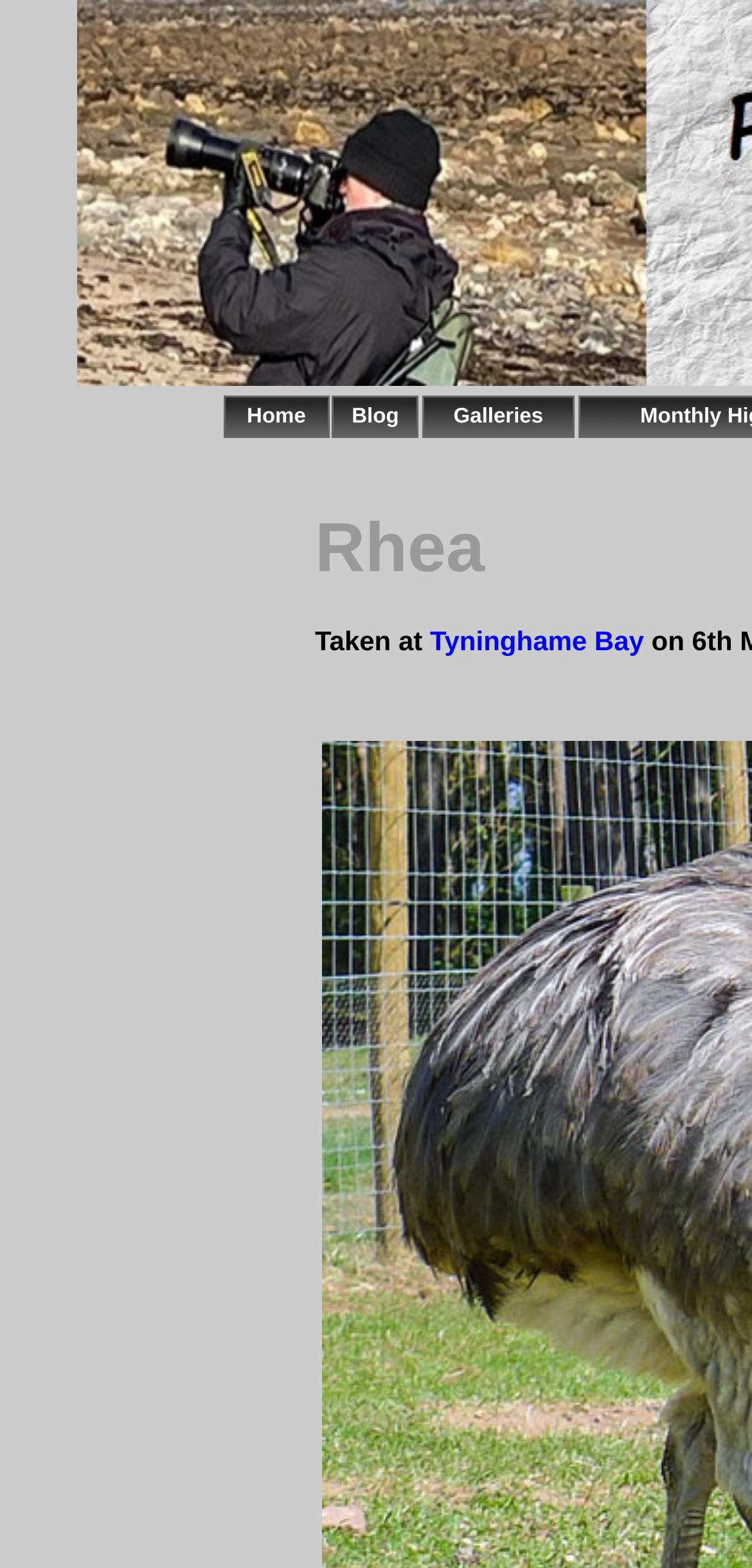Give the bounding box coordinates for this UI element: "Comment". The coordinates should be four float numbers between 0 and 1, arranged as [left, top, right, bottom].

None